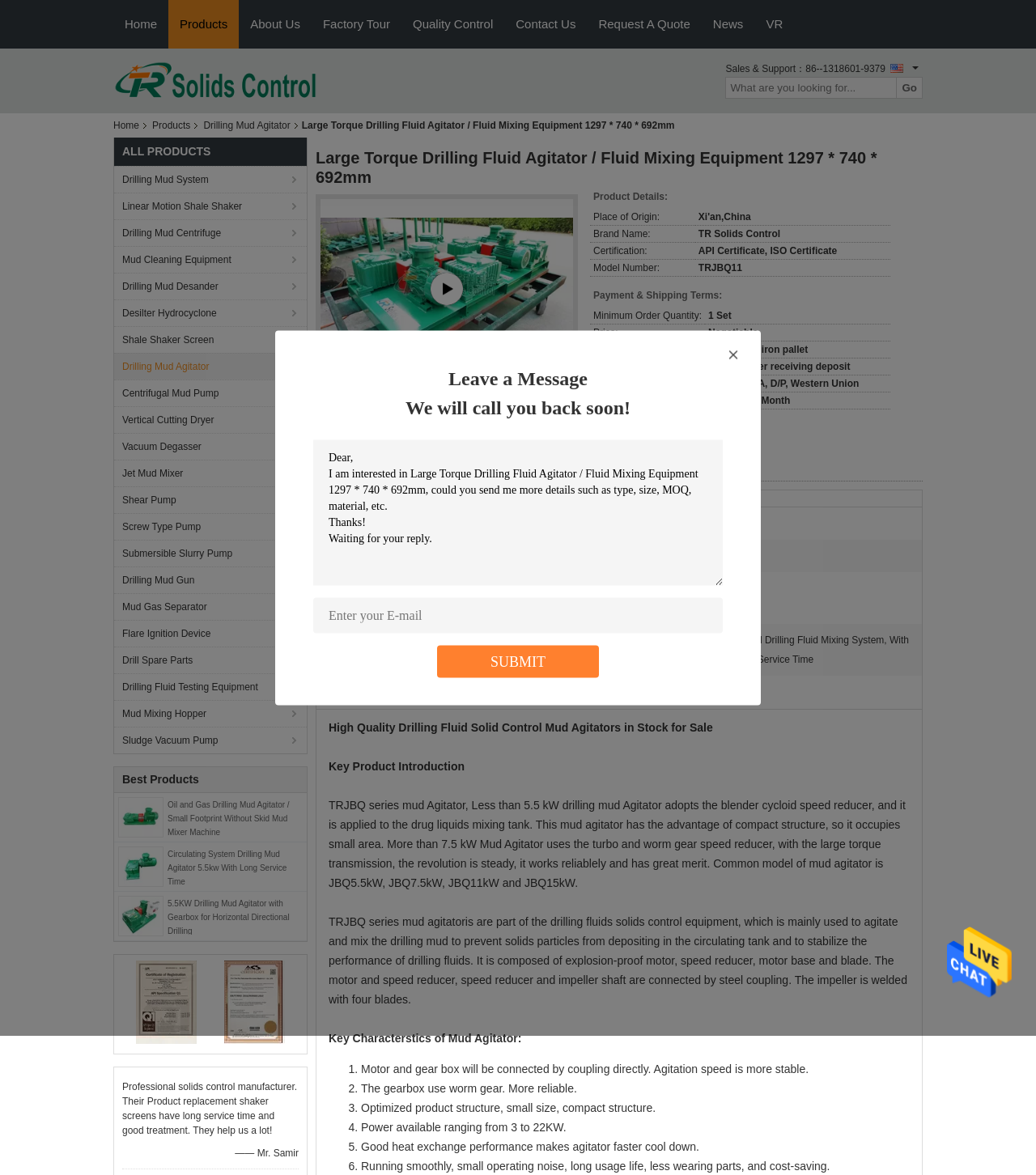Provide the bounding box coordinates of the HTML element described by the text: "Drilling Fluid Testing Equipment". The coordinates should be in the format [left, top, right, bottom] with values between 0 and 1.

[0.11, 0.573, 0.296, 0.596]